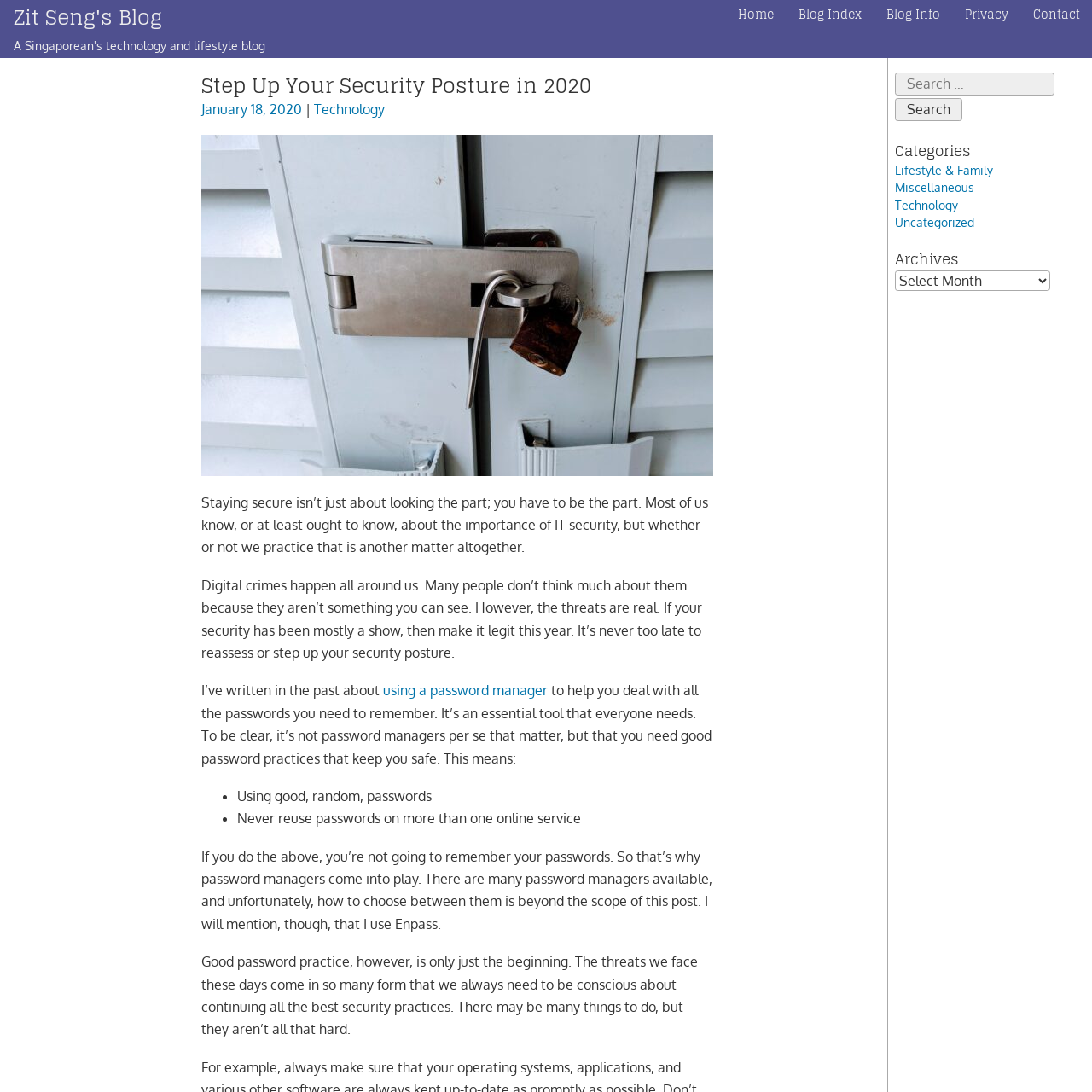What is the main topic of the blog post?
Using the image as a reference, answer the question with a short word or phrase.

Security Posture